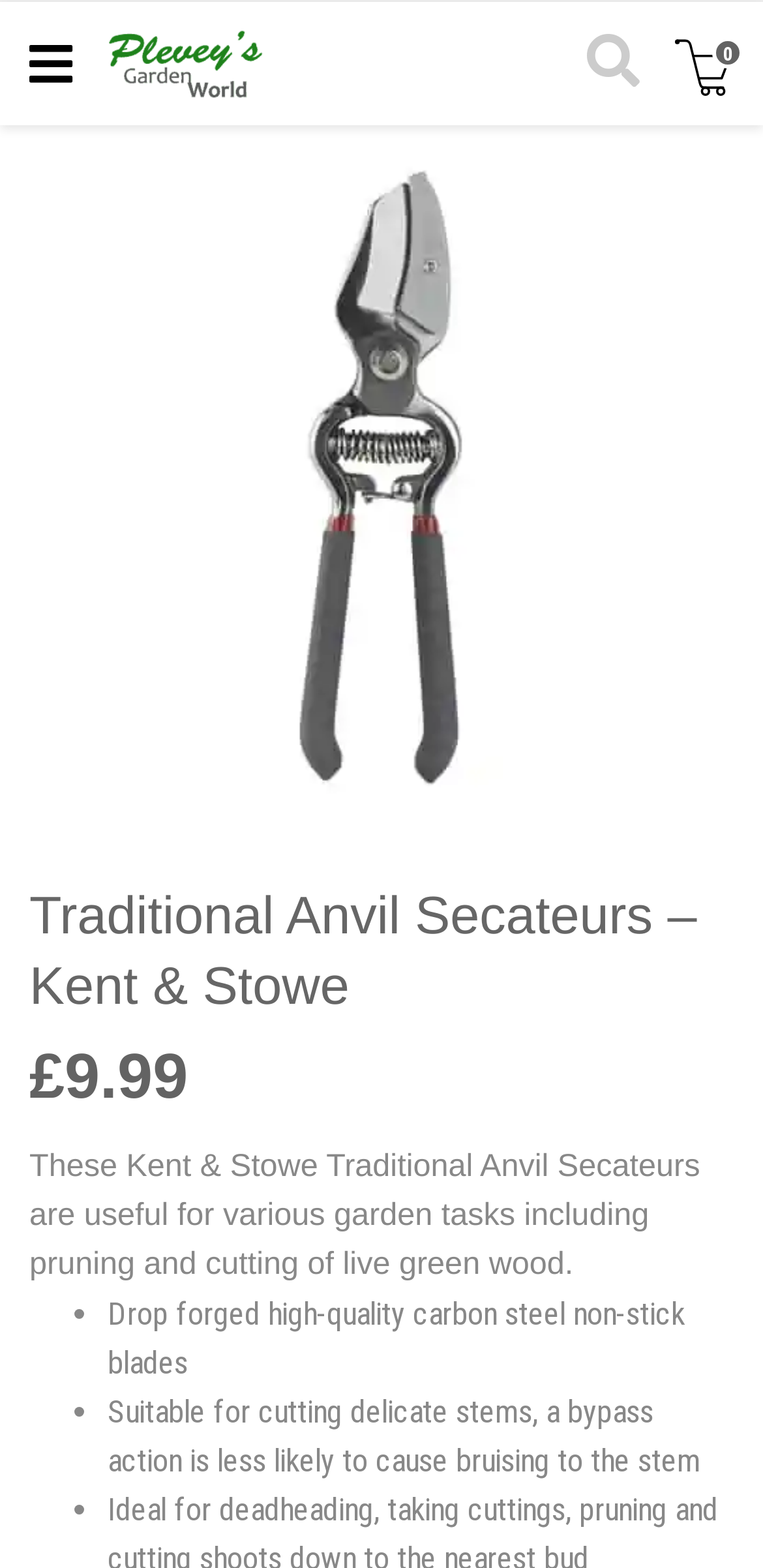What is the purpose of the Traditional Anvil Secateurs?
Based on the image, give a one-word or short phrase answer.

Pruning and cutting live green wood